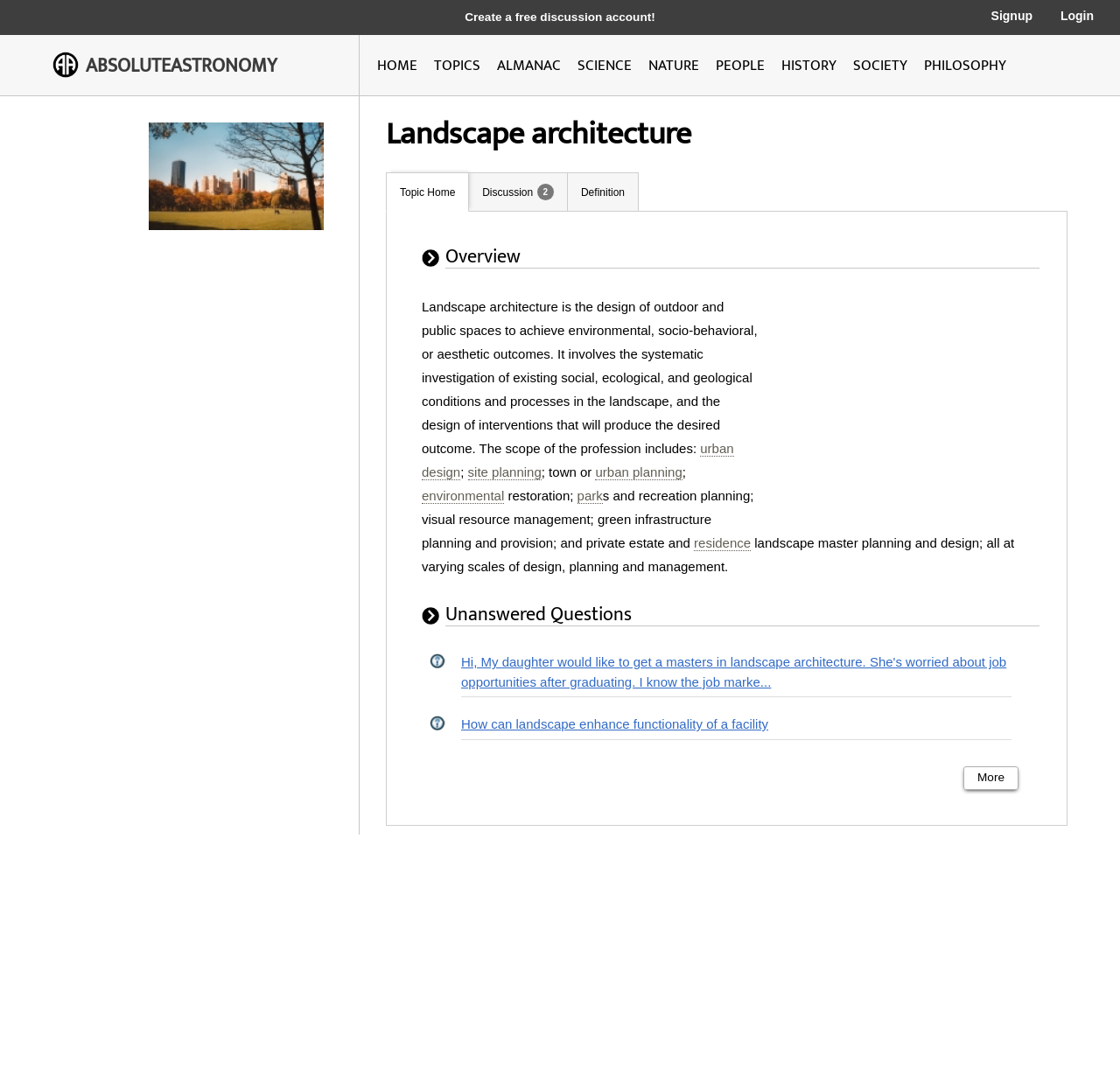Carefully examine the image and provide an in-depth answer to the question: What are the scopes of landscape architecture?

The scope of the profession includes urban design, site planning, urban planning, environmental restoration, park and recreation planning, visual resource management, green infrastructure planning and provision, and private estate and residence landscape master planning and design; all at varying scales of design, planning and management.